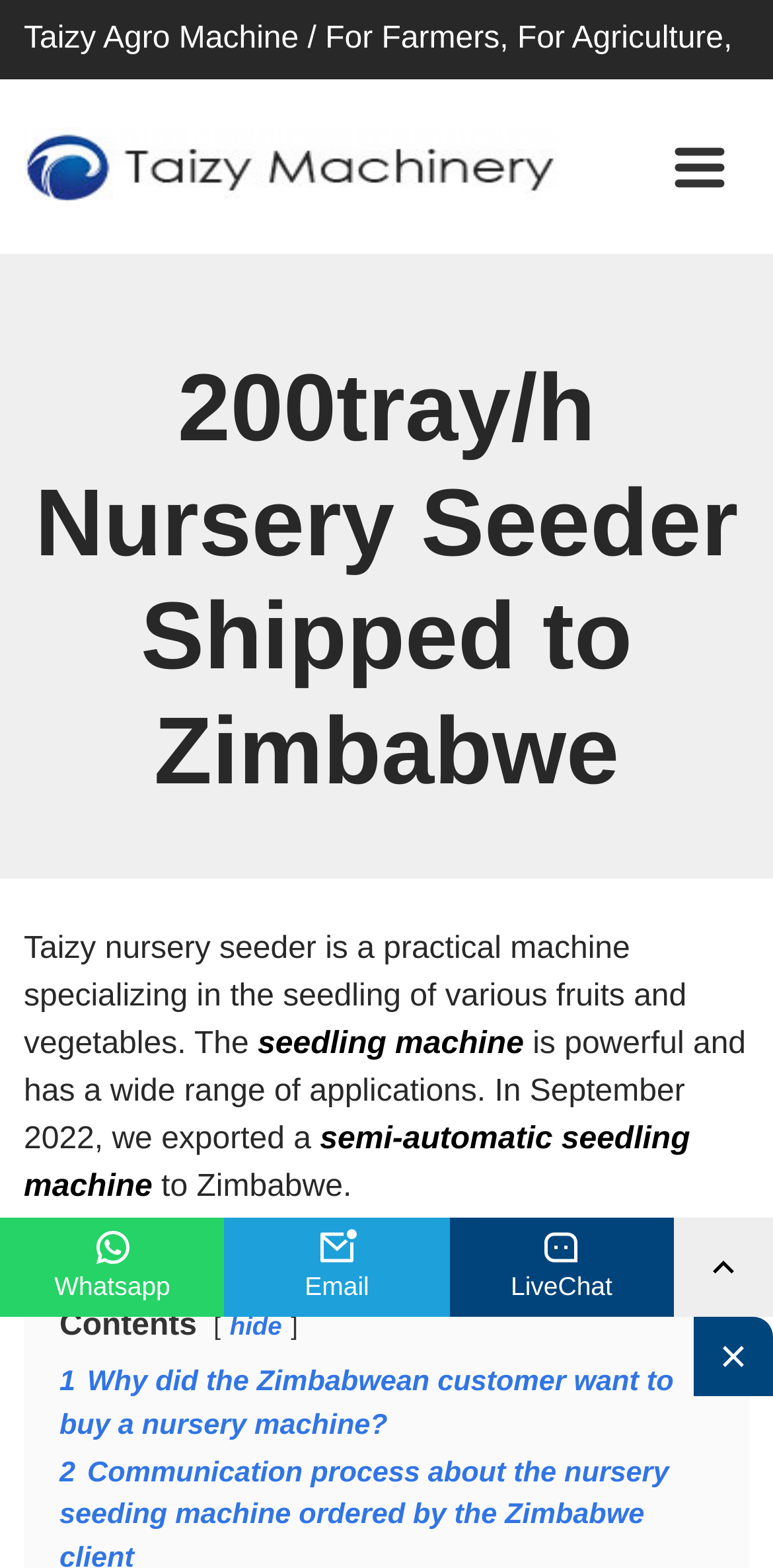Using the description: "Home", identify the bounding box of the corresponding UI element in the screenshot.

None